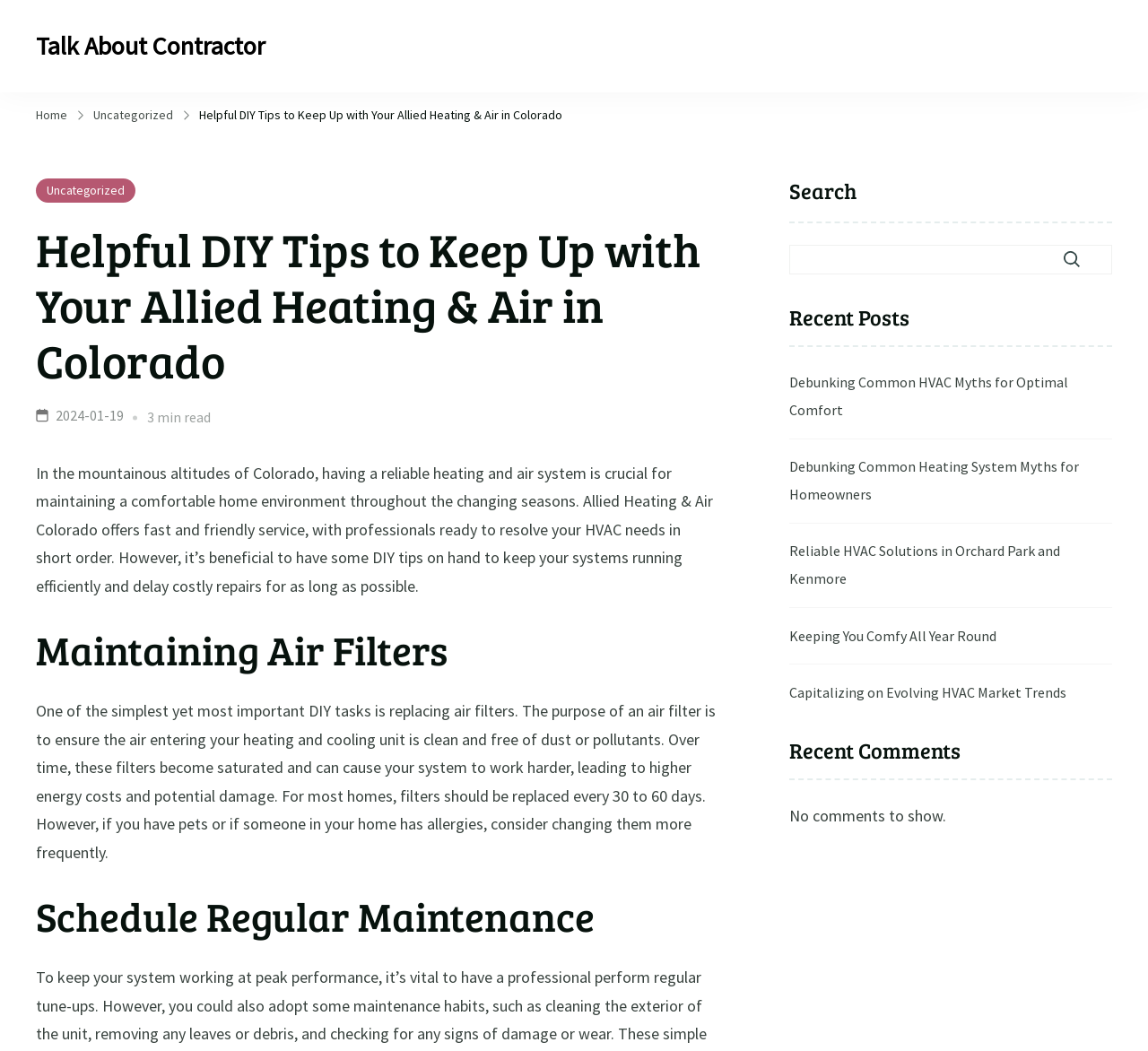Give a detailed overview of the webpage's appearance and contents.

This webpage is about DIY tips for maintaining heating and air systems in Colorado, specifically focusing on Allied Heating & Air. At the top, there is a header section with links to "Home" and "Uncategorized" on the left, and an image on the right. Below this, there is a prominent heading that reads "Helpful DIY Tips to Keep Up with Your Allied Heating & Air in Colorado" with a link to the same title.

The main content of the page is divided into sections. The first section provides an introduction to the importance of maintaining a reliable heating and air system in Colorado, highlighting the benefits of DIY tips in keeping systems running efficiently and delaying costly repairs. 

Below this, there are two subheadings: "Maintaining Air Filters" and "Schedule Regular Maintenance". The "Maintaining Air Filters" section explains the purpose of air filters, the importance of replacing them regularly, and provides guidance on how often to change them depending on specific circumstances.

On the right side of the page, there is a search bar with a button, followed by a "Recent Posts" section that lists five links to other articles, including "Debunking Common HVAC Myths for Optimal Comfort" and "Keeping You Comfy All Year Round". Below this, there is a "Recent Comments" section, but it currently shows no comments.

Throughout the page, there are several images, but they do not have descriptive text. The overall layout is organized, with clear headings and concise text, making it easy to navigate and read.